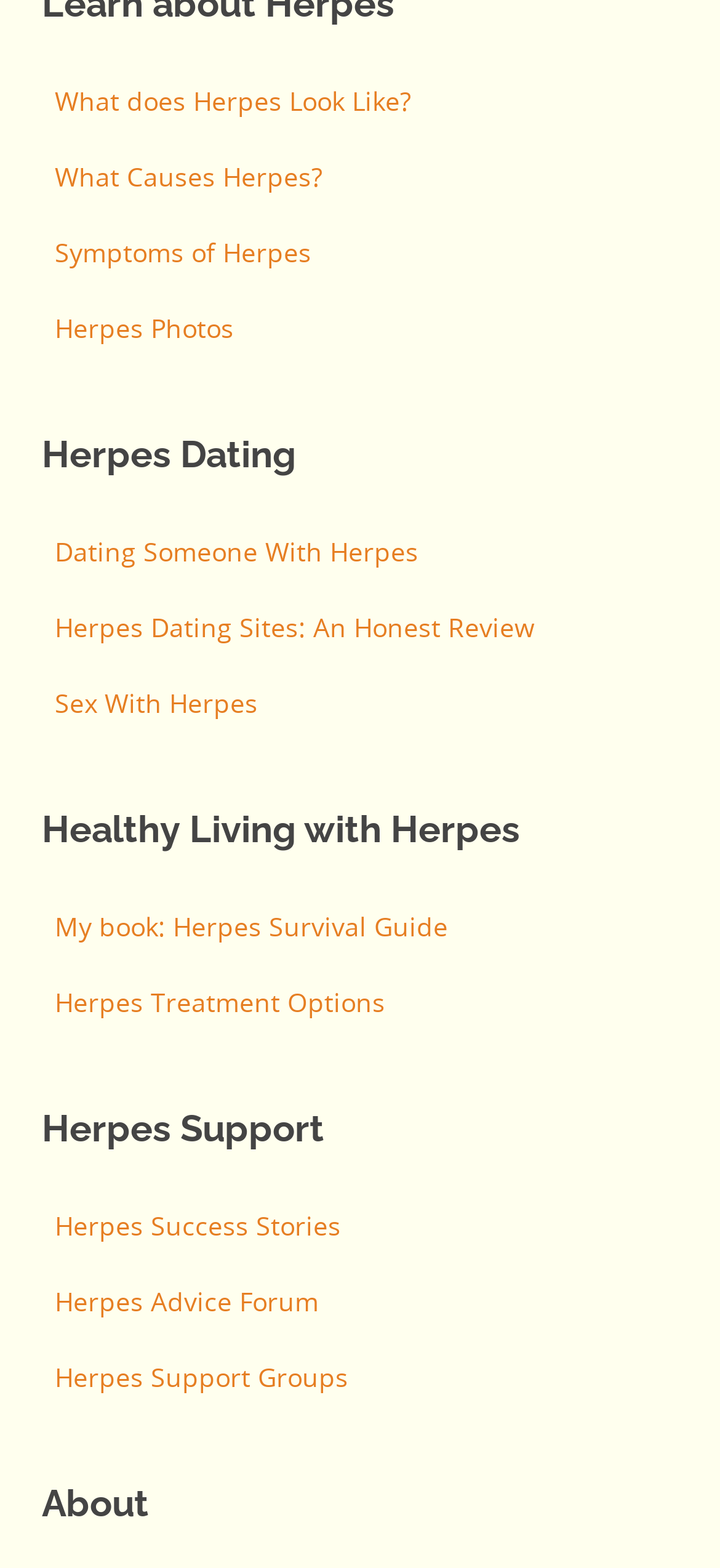Please identify the bounding box coordinates of the element that needs to be clicked to perform the following instruction: "Get herpes advice from the forum".

[0.05, 0.805, 0.95, 0.853]